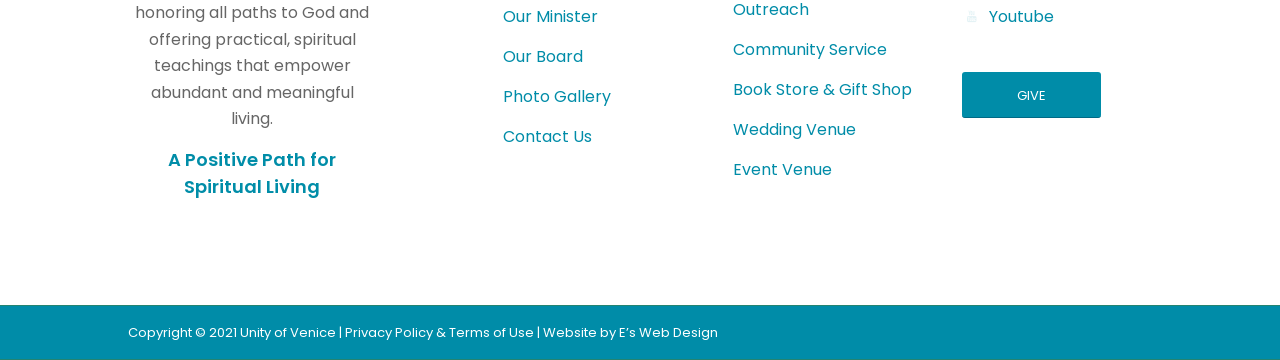Please provide the bounding box coordinates for the element that needs to be clicked to perform the instruction: "Explore Photo Gallery". The coordinates must consist of four float numbers between 0 and 1, formatted as [left, top, right, bottom].

[0.393, 0.237, 0.478, 0.301]